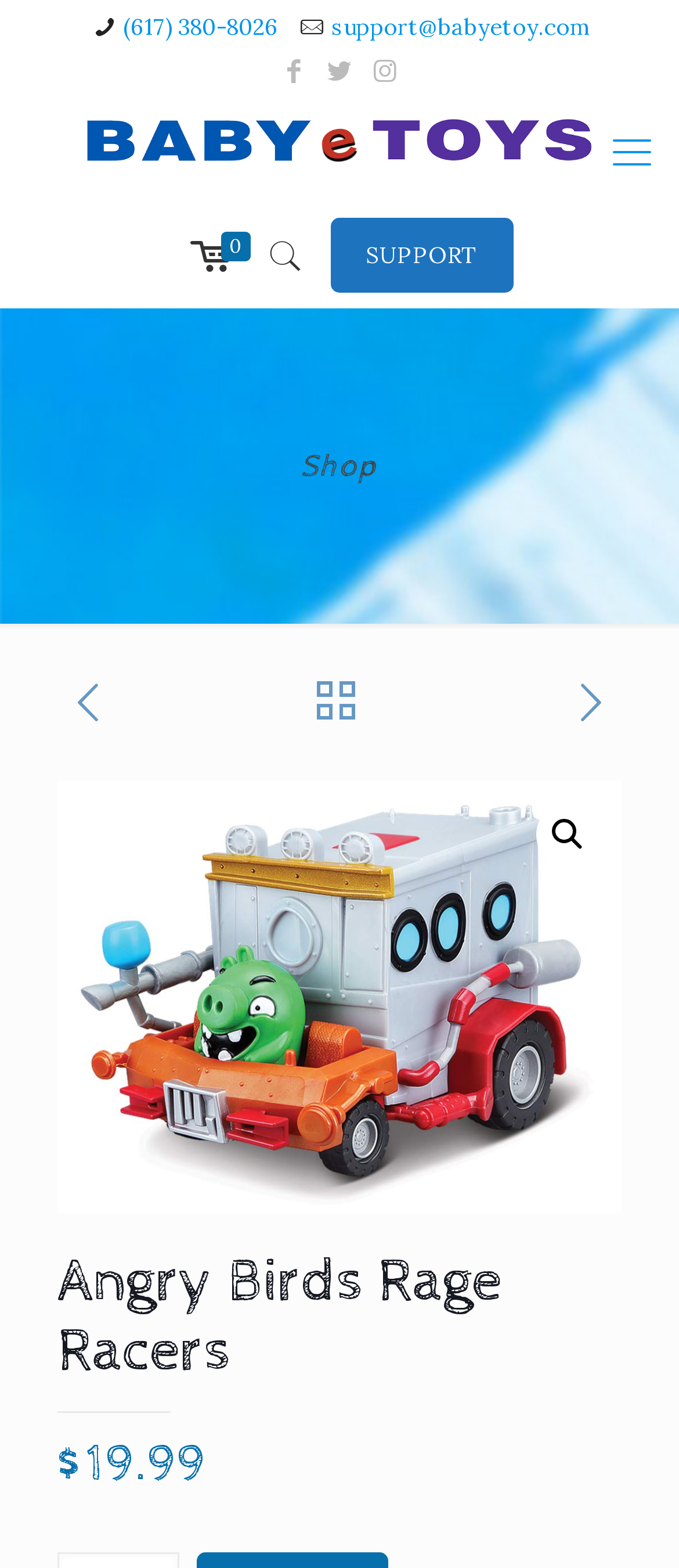Can you pinpoint the bounding box coordinates for the clickable element required for this instruction: "Click the phone number link"? The coordinates should be four float numbers between 0 and 1, i.e., [left, top, right, bottom].

[0.182, 0.008, 0.41, 0.027]